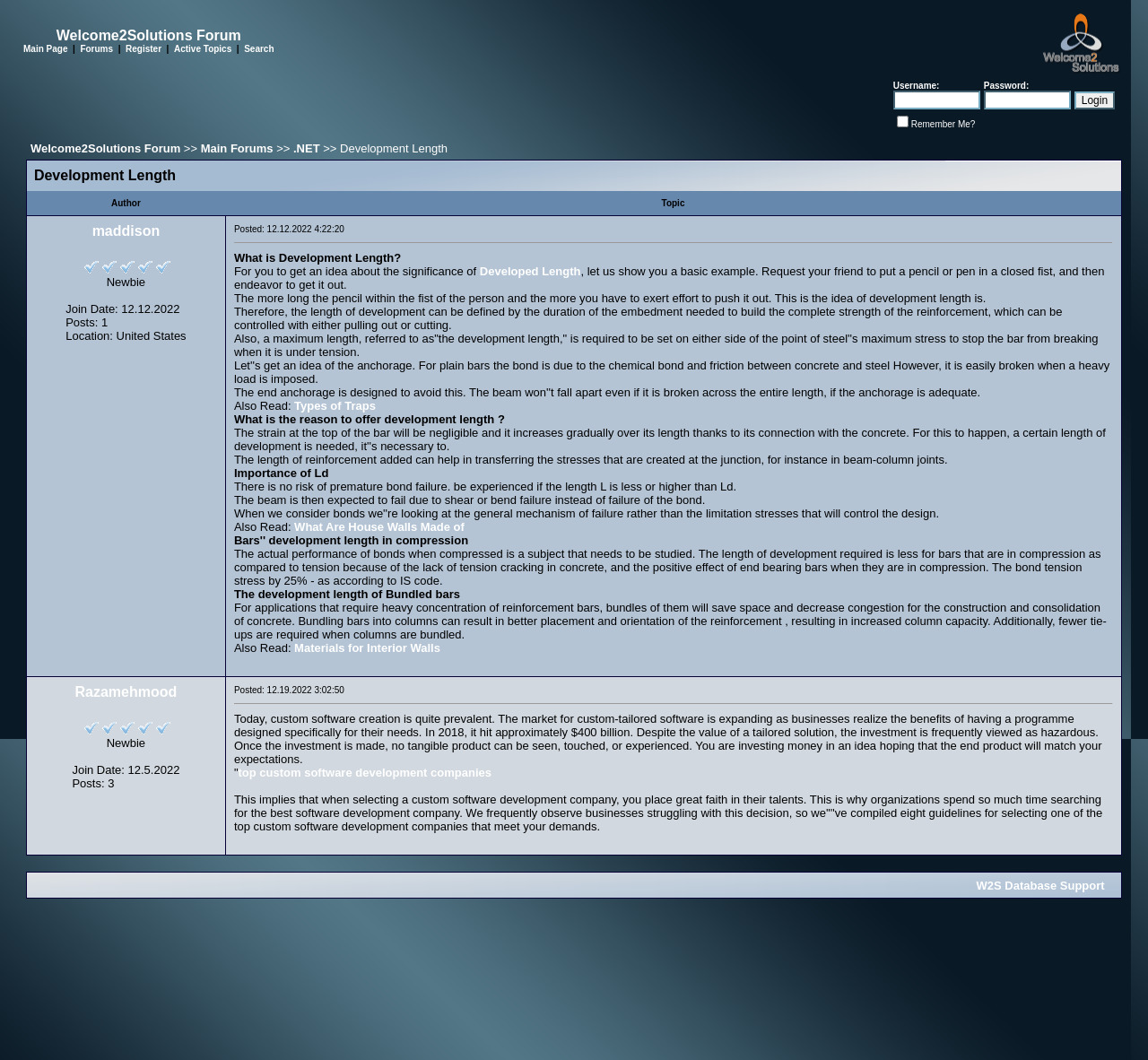Describe all visible elements and their arrangement on the webpage.

The webpage is a forum discussion page titled "Welcome2Solutions Forum | Development Length". At the top, there is a logo image and a navigation menu with links to "Main Page", "Forums", "Register", "Active Topics", and "Search". Below the navigation menu, there is a login form with fields for username and password, and a "Remember Me" checkbox.

The main content of the page is a discussion thread about "Development Length". The thread title is "Welcome2Solutions Forum >> Main Forums >> .NET >> Development Length". The thread is started by a user named "maddison" who has a newbie status and has posted 1 time. The user's post is a long text describing the concept of development length, its importance, and its application in construction.

The post is divided into several sections, each with a heading and a brief description. The sections include "What is Development Length?", "Importance of Ld", "Bars' development length in compression", and "The development length of Bundled bars". The post also includes several links to other related topics, such as "Types of Traps" and "Materials for Interior Walls".

The post is followed by a separator line, and then a section with the post's details, including the date and time of posting, and the number of views.